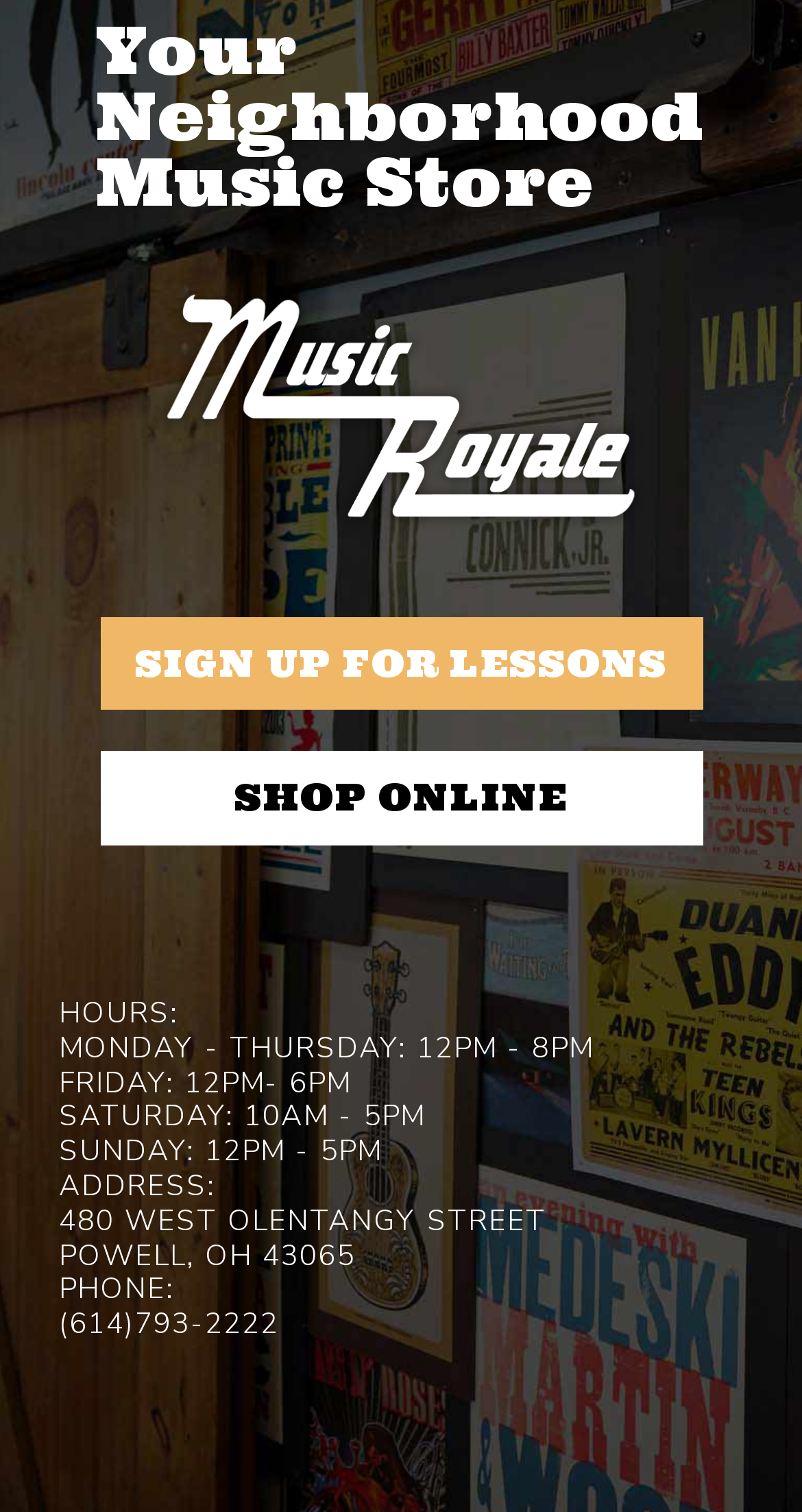Find the bounding box of the element with the following description: "(614)793-2222". The coordinates must be four float numbers between 0 and 1, formatted as [left, top, right, bottom].

[0.074, 0.863, 0.348, 0.889]